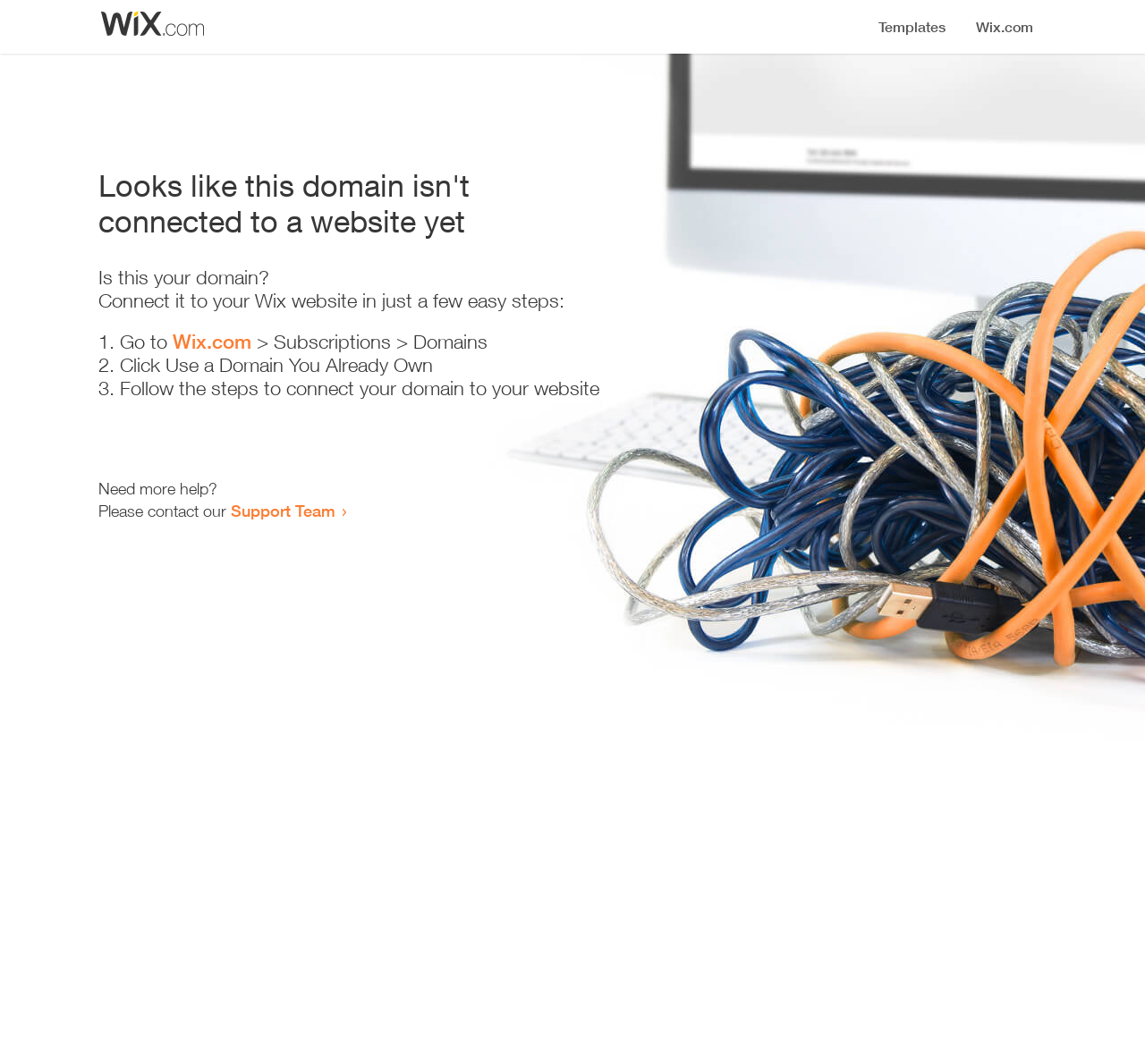Please respond to the question using a single word or phrase:
How many steps are required to connect the domain to a website?

3